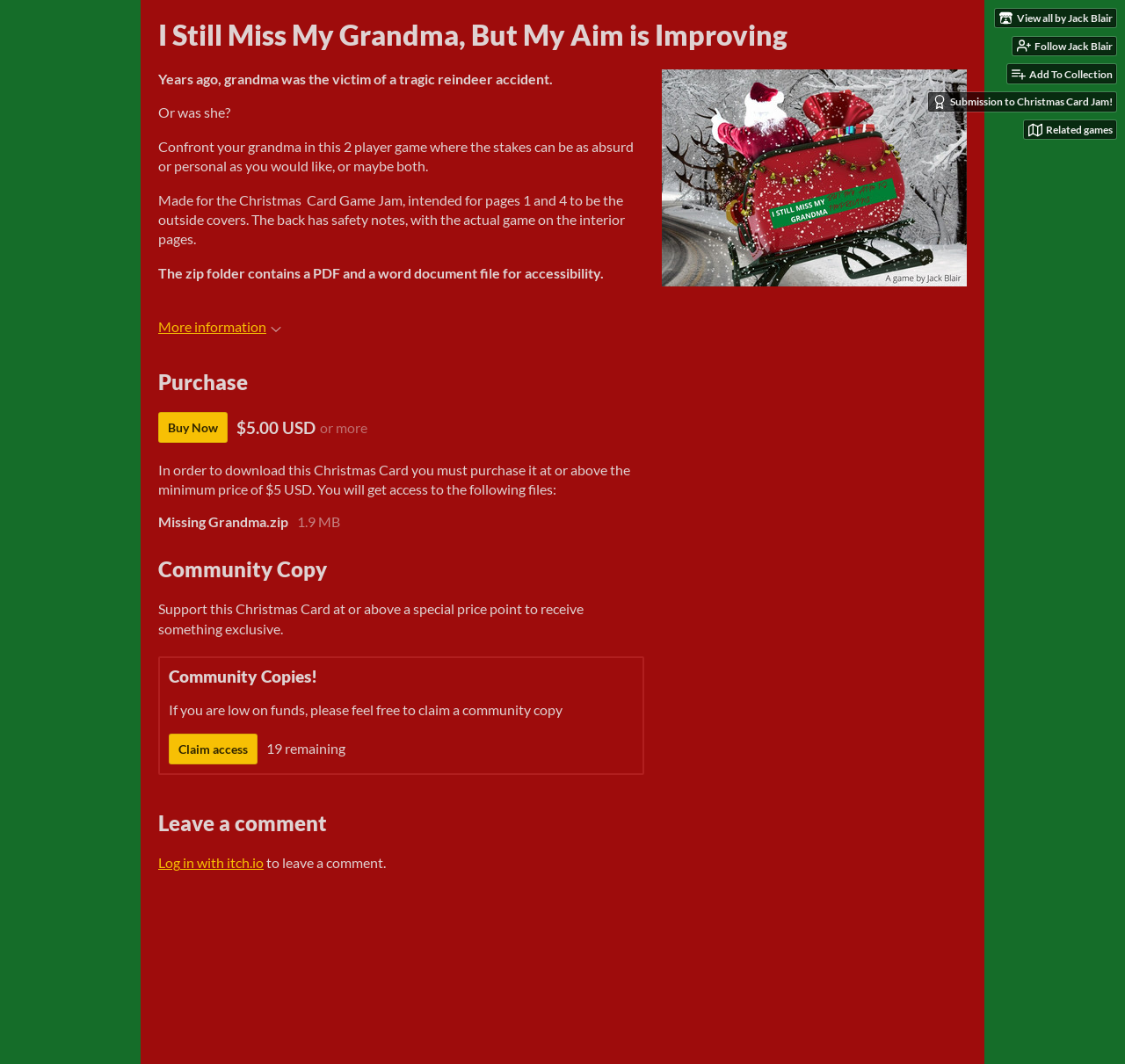Find the bounding box coordinates of the element to click in order to complete the given instruction: "Buy now."

[0.141, 0.387, 0.202, 0.416]